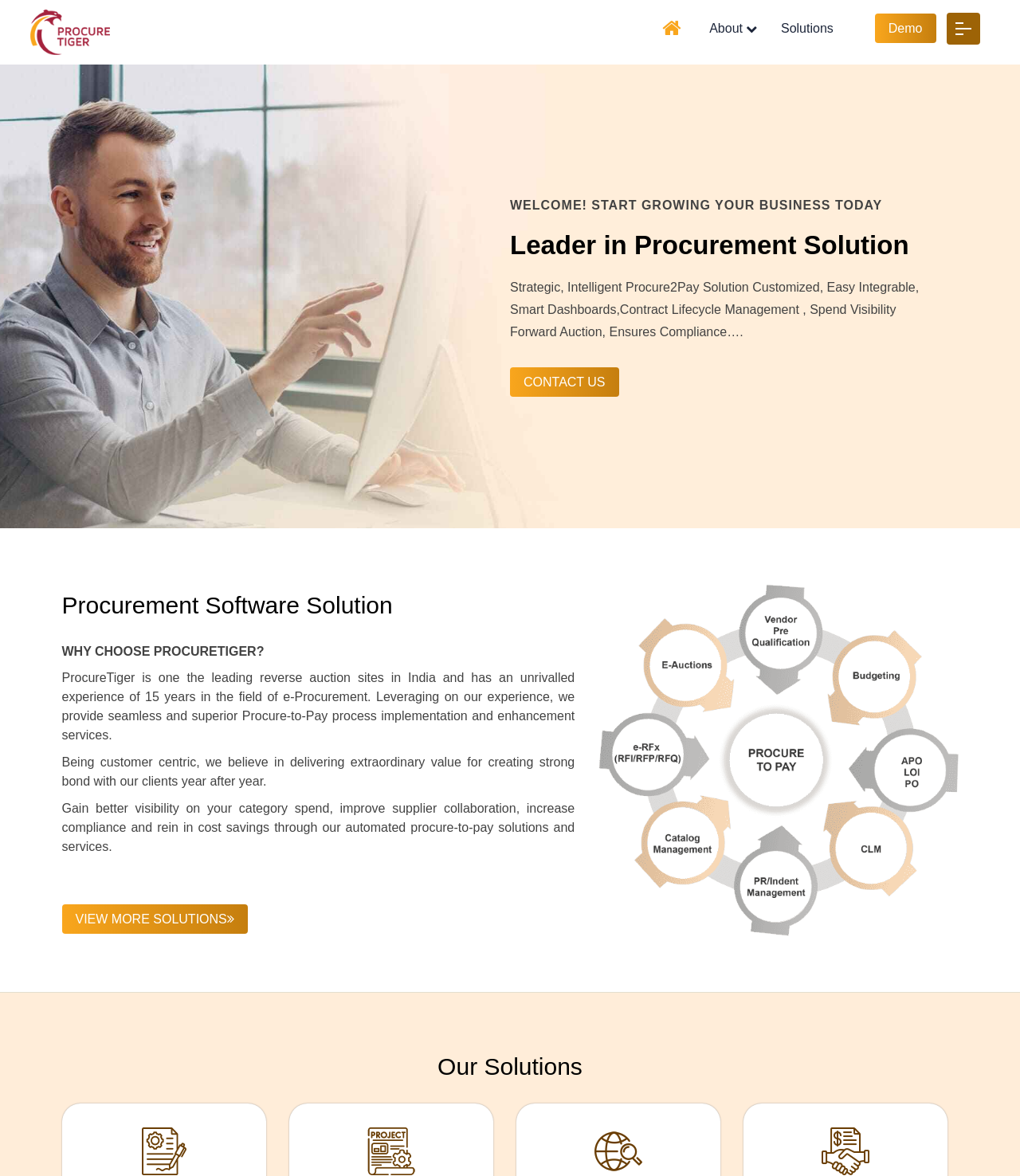Please analyze the image and provide a thorough answer to the question:
What is the main purpose of the company?

The main purpose of the company can be inferred from the heading 'Leader in Procurement Solution' and the description 'Strategic, Intelligent Procure2Pay Solution Customized, Easy Integrable,' which suggests that the company provides procurement software solutions.